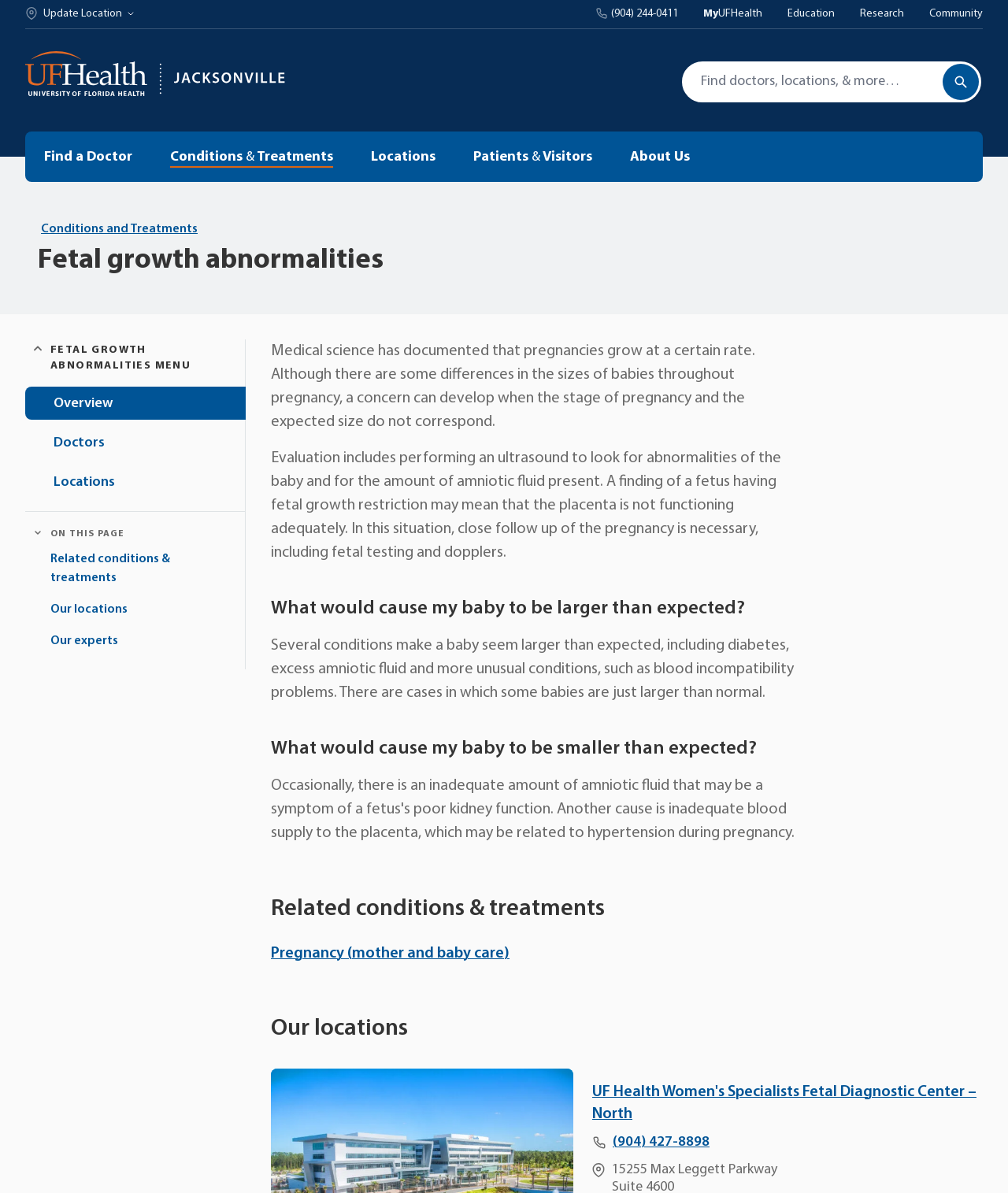Please find the bounding box coordinates of the element that you should click to achieve the following instruction: "Click on 'Overview'". The coordinates should be presented as four float numbers between 0 and 1: [left, top, right, bottom].

[0.025, 0.324, 0.244, 0.352]